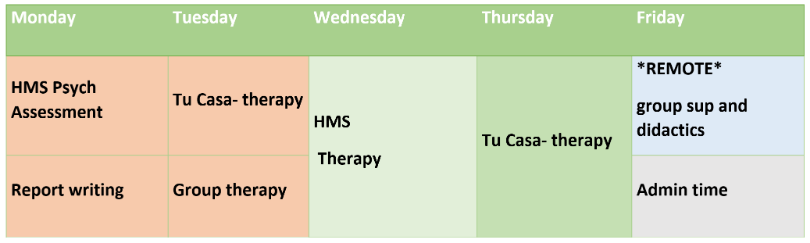Thoroughly describe everything you see in the image.

The image presents a sample weekly schedule for an internship program at HMS. The schedule layout is organized into days of the week, showcasing specific activities and responsibilities assigned to each day. 

- **Monday** includes "HMS Psych Assessment" and "Report writing" in separate color-coded blocks.
- **Tuesday** features "Tu Casa-therapy" and "Group therapy," emphasizing interactive therapy sessions.
- **Wednesday** is marked by "HMS Therapy," indicating a focus on therapeutic practices.
- **Thursday** again includes "Tu Casa-therapy," reinforcing the continuity of care approaches.
- **Friday** highlights a remote day with "*REMOTE* group supervision and didactics," followed by "Admin time," signifying the wrapping up of the week and administrative duties.

This structured schedule illustrates the diverse experiences interns can expect, blending assessments, therapy, and administrative tasks to fulfill their training requirements effectively within the internship program.